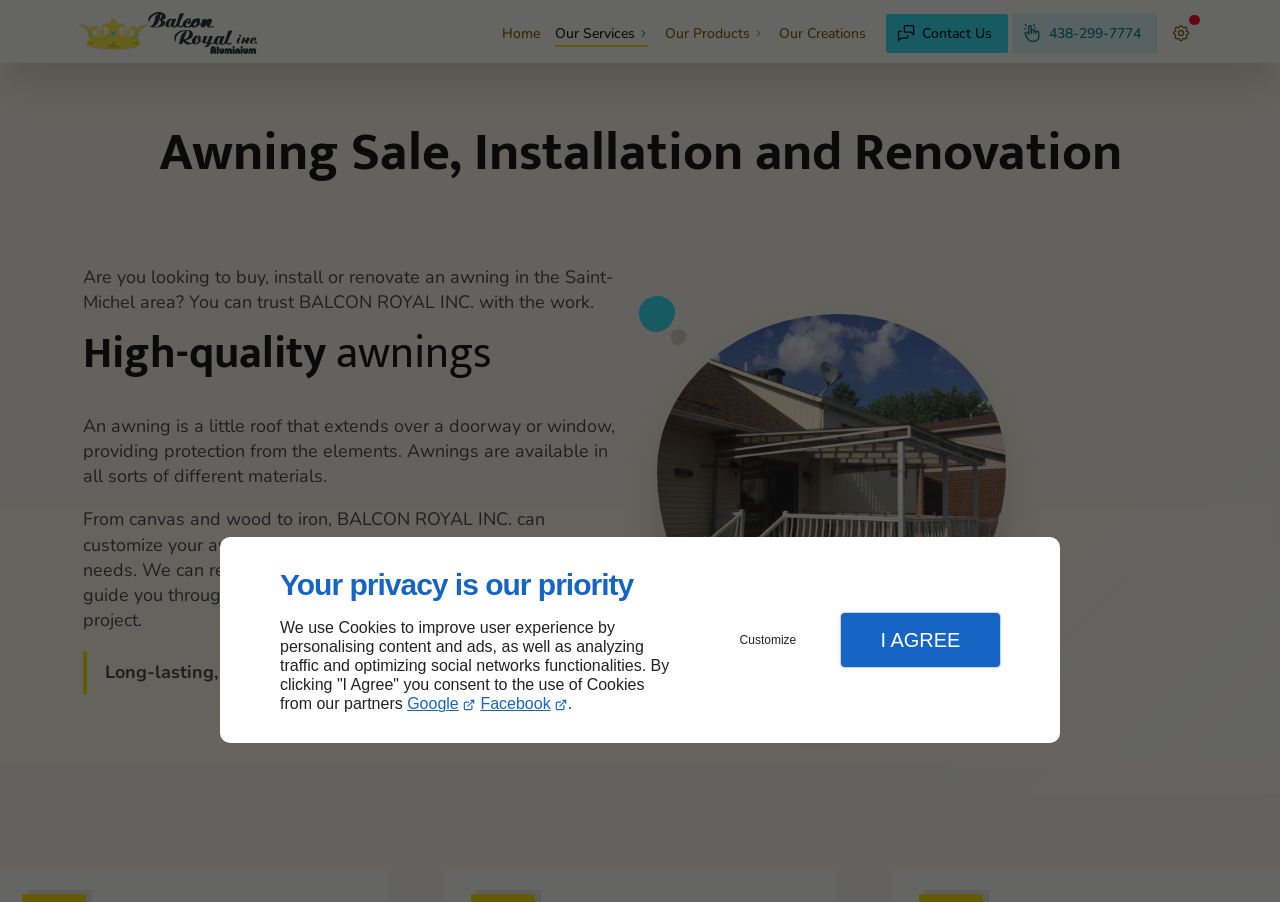What is the company name?
Look at the image and answer with only one word or phrase.

Balcon Royal Inc